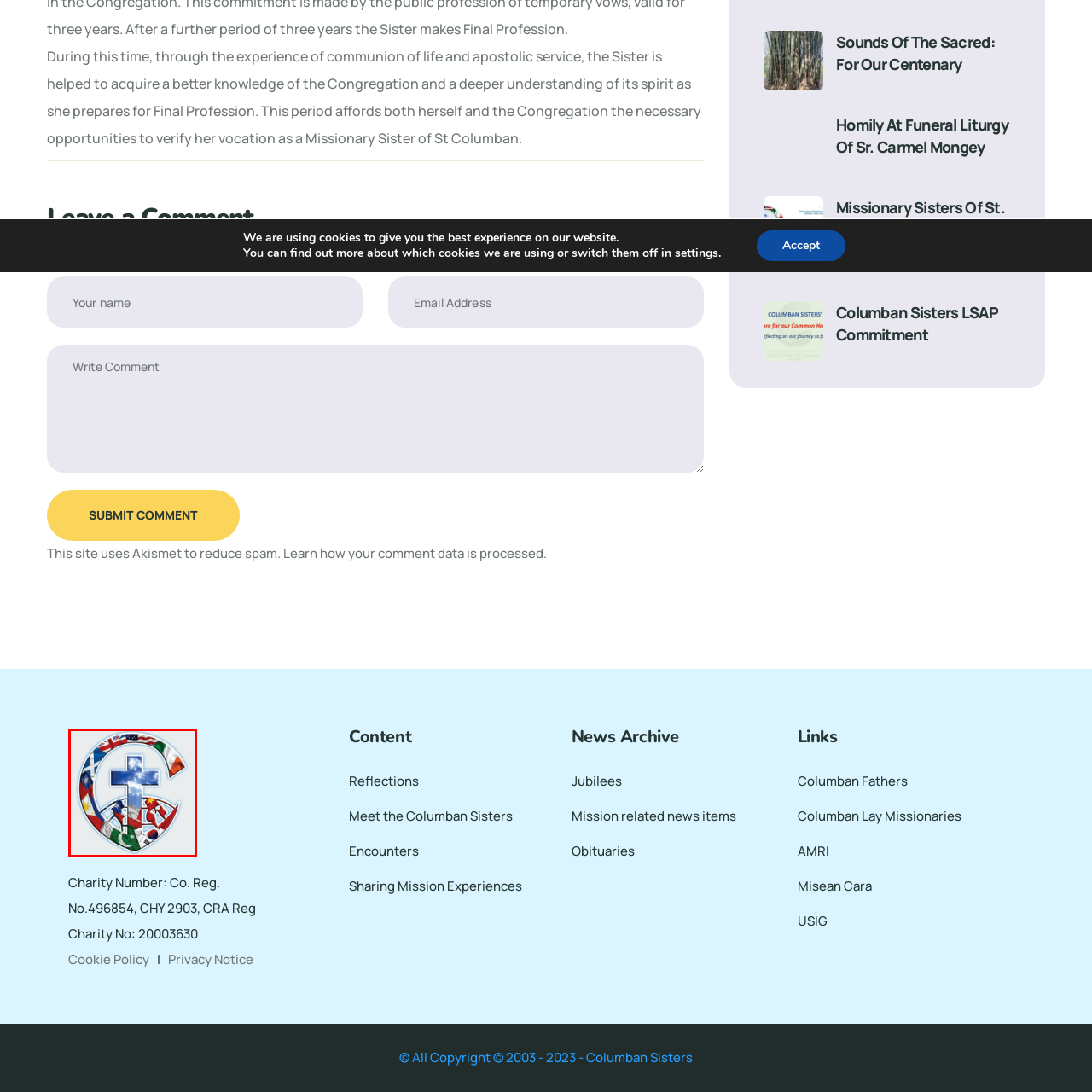Create a thorough description of the image portion outlined in red.

The image features a distinctive design that prominently displays a cross at its center, symbolizing faith and spirituality. Surrounding the cross are the flags of various nations, highlighting the international presence and mission of the Missionary Sisters of St. Columban. This visual representation emphasizes the Congregation's commitment to global outreach, unity, and the celebration of diverse cultures. The overall composition, shaped like a stylized letter "C," merges elements of religious significance with a vibrant depiction of the sisters' collective mission across different regions.